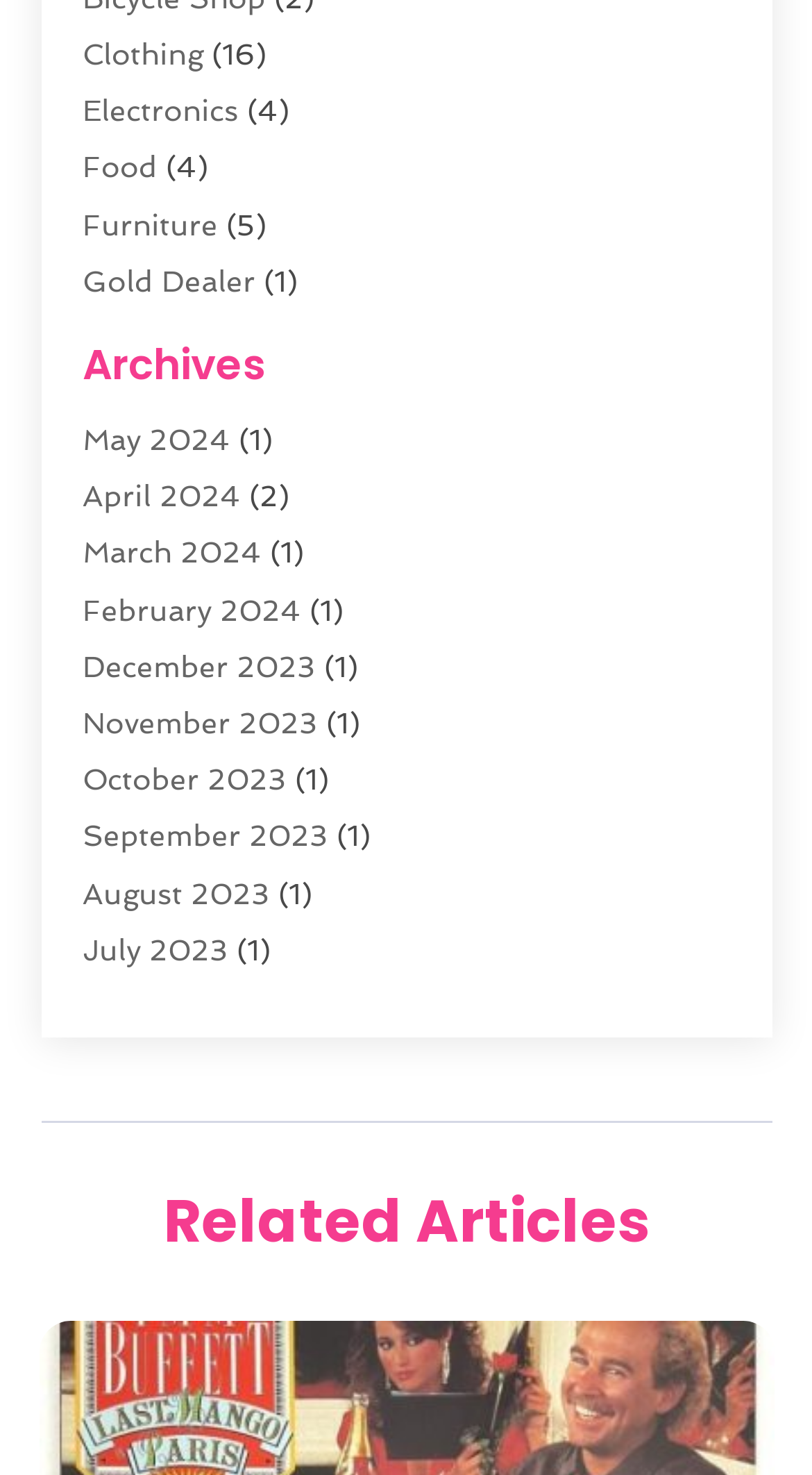What is the most recent archive?
Answer the question with a single word or phrase derived from the image.

May 2024